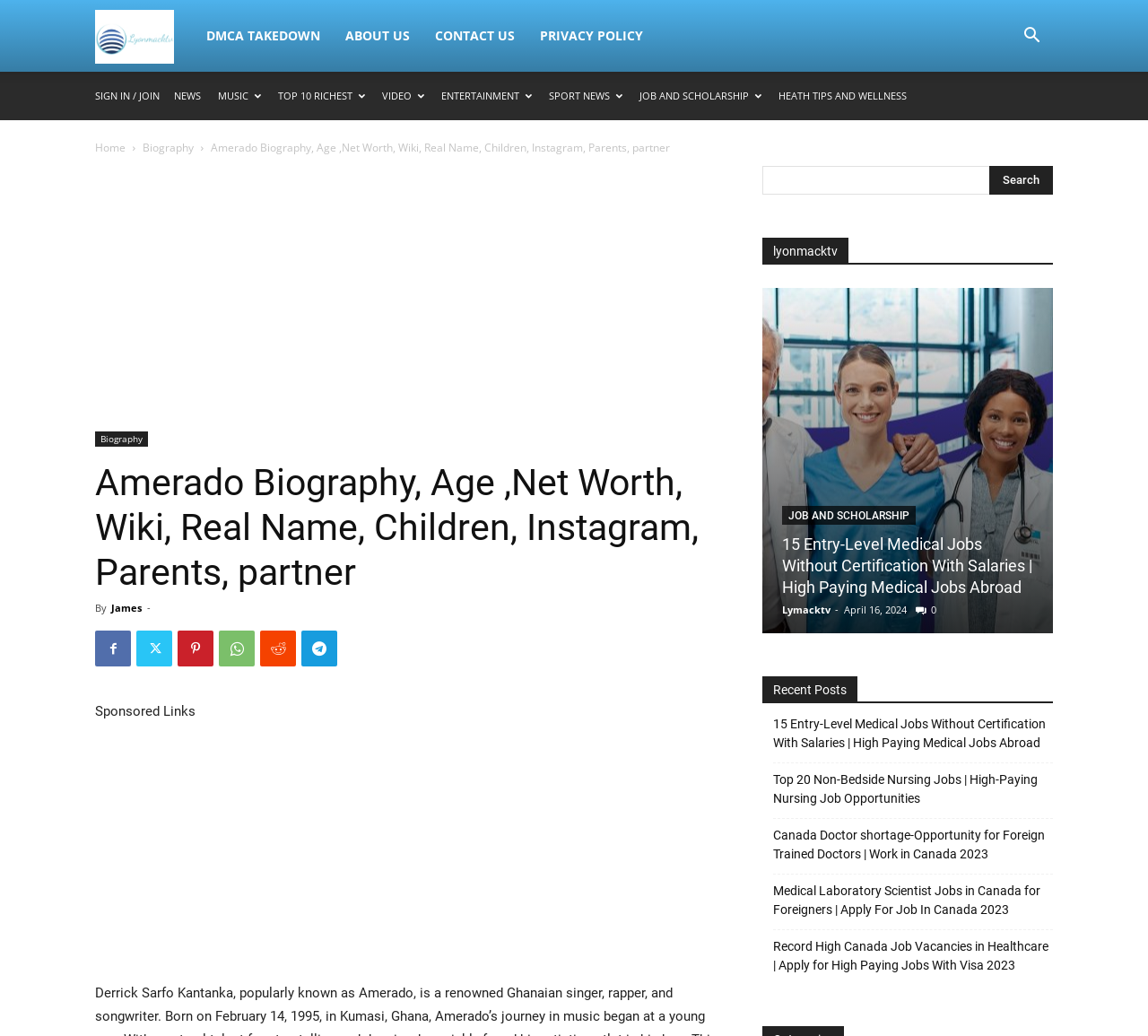Please find and report the bounding box coordinates of the element to click in order to perform the following action: "Click the 'SIGN IN / JOIN' button". The coordinates should be expressed as four float numbers between 0 and 1, in the format [left, top, right, bottom].

[0.083, 0.086, 0.139, 0.099]